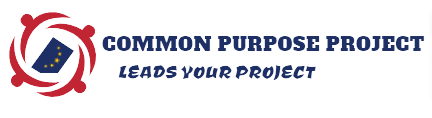Capture every detail in the image and describe it fully.

The image prominently features the logo of the "Common Purpose Project," which serves as a foundational element of their branding. The design incorporates a stylized graphic on the left, resembling a flag adorned with stars, suggesting themes of unity and collaboration. The text alongside the graphic reads "COMMON PURPOSE PROJECT" in bold, uppercase letters, emphasizing the initiative's commitment to guiding and supporting various projects. Below, in a more slender and dynamic font, the tagline "LEADS YOUR PROJECT" conveys an encouraging message, inviting individuals or organizations to engage with the initiative for leadership and direction in their endeavors. The color scheme, featuring red, blue, and white, further reinforces a sense of reliability and professionalism, resonating with the project's overarching goals.